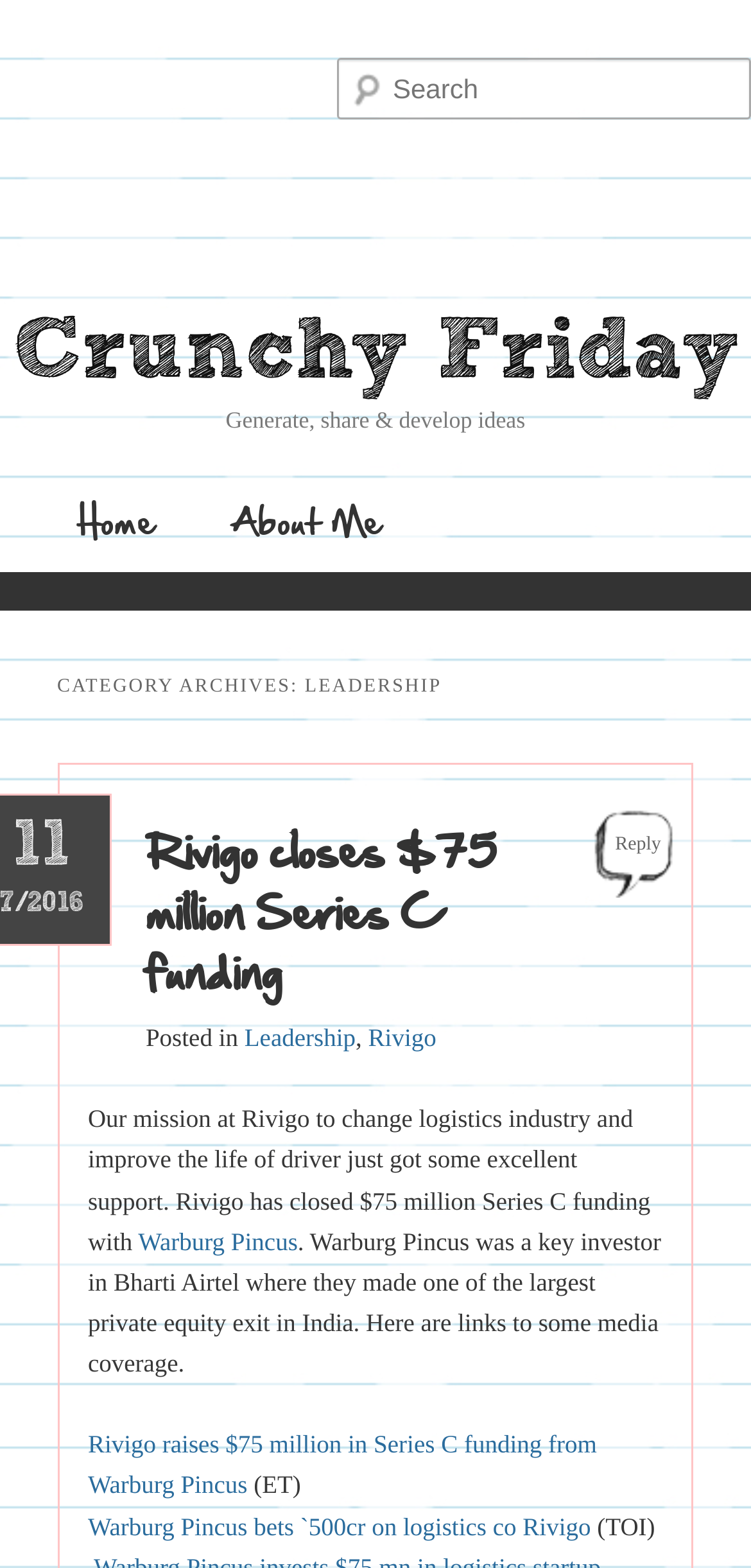Give an extensive and precise description of the webpage.

The webpage is about Leadership and Crunchy Friday, with a prominent search bar at the top right corner. Below the search bar, there is a heading that reads "Crunchy Friday" with a link to the same title. 

Underneath, there is a subheading that says "Generate, share & develop ideas". 

On the top left corner, there is a main menu with links to "Home" and "About Me". 

The main content of the page is divided into sections. The first section has a heading that reads "CATEGORY ARCHIVES: LEADERSHIP". Below this heading, there is an article about Rivigo closing a $75 million Series C funding, with a link to the article title. The article is categorized under "Leadership" and "Rivigo". 

The article itself describes Rivigo's mission to change the logistics industry and improve the life of drivers, and how they have received excellent support with the funding. The article also mentions Warburg Pincus as a key investor and provides links to media coverage from ET and TOI.